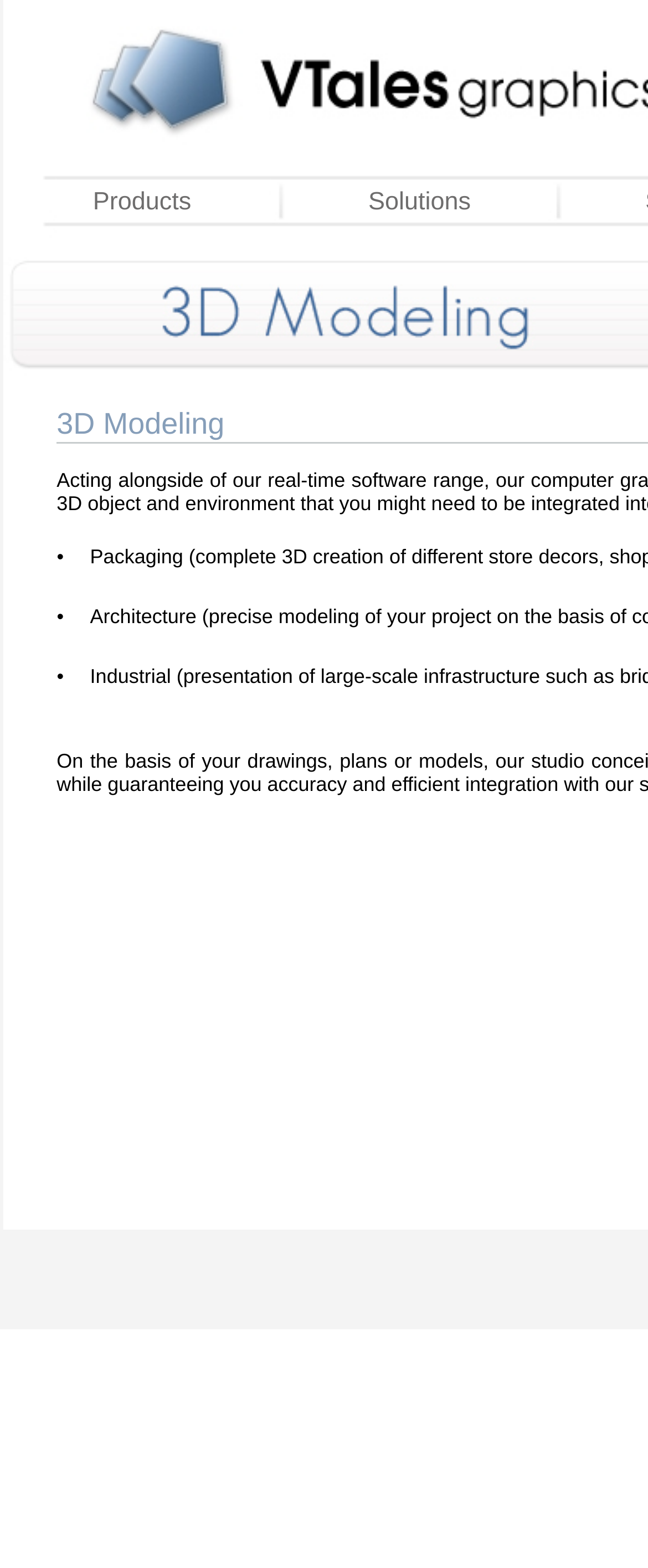Construct a comprehensive caption that outlines the webpage's structure and content.

The webpage is titled "VTales" and has a navigation menu at the top with two links: "Products" and "Solutions". The "Products" link is located at the top-left corner, while the "Solutions" link is positioned at the top-center of the page.

Below the navigation menu, there is a table with multiple rows and columns. The table cells contain non-descriptive text, such as "\xa0" and "•", which suggests that they might be used for layout or formatting purposes. The table takes up a significant portion of the page, spanning from the top-center to the bottom-center.

There are no images or descriptive text on the page, and the overall content is minimalistic. The focus of the page appears to be on the navigation menu and the table layout.